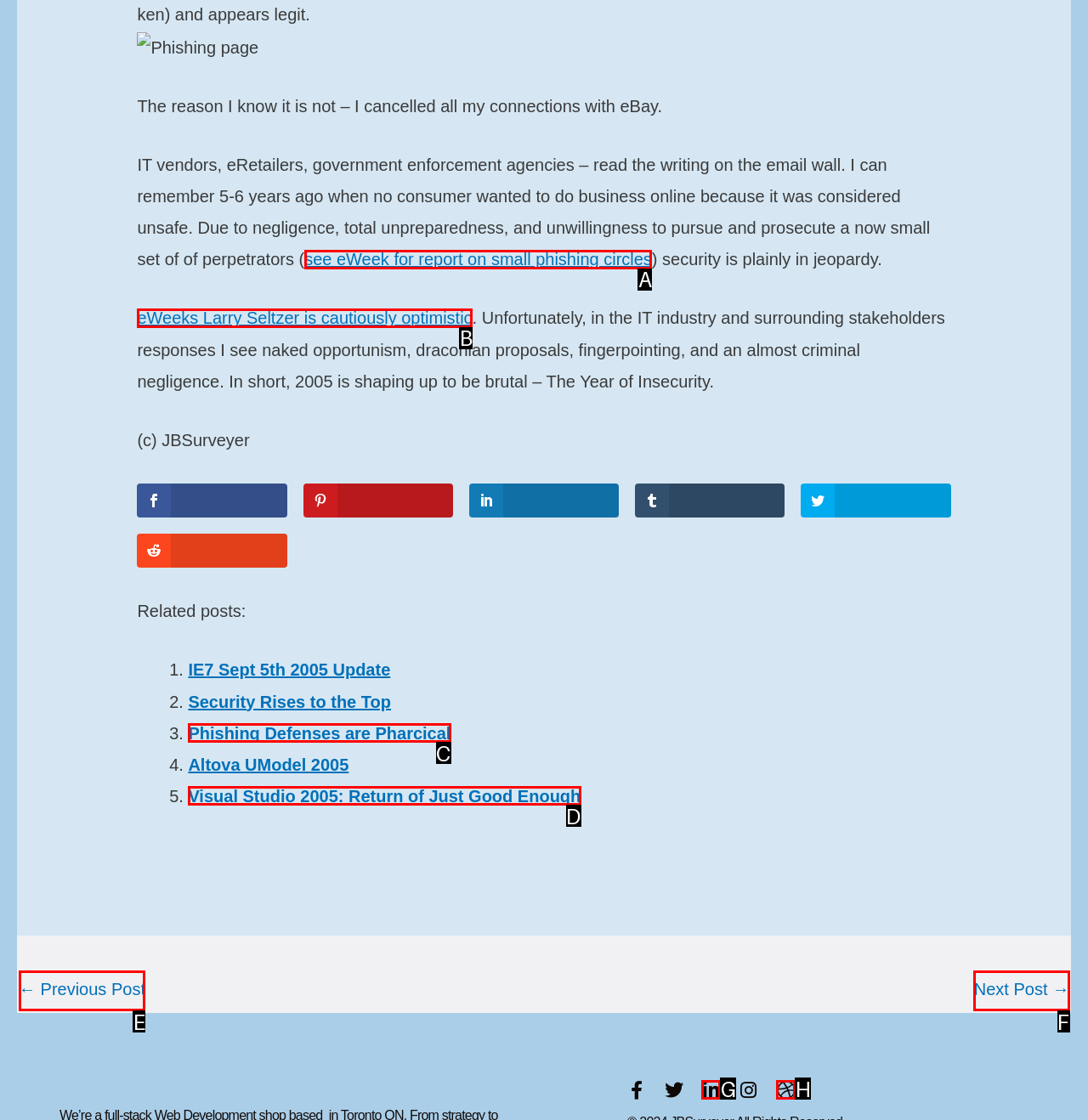From the provided options, which letter corresponds to the element described as: ← Previous Post
Answer with the letter only.

E